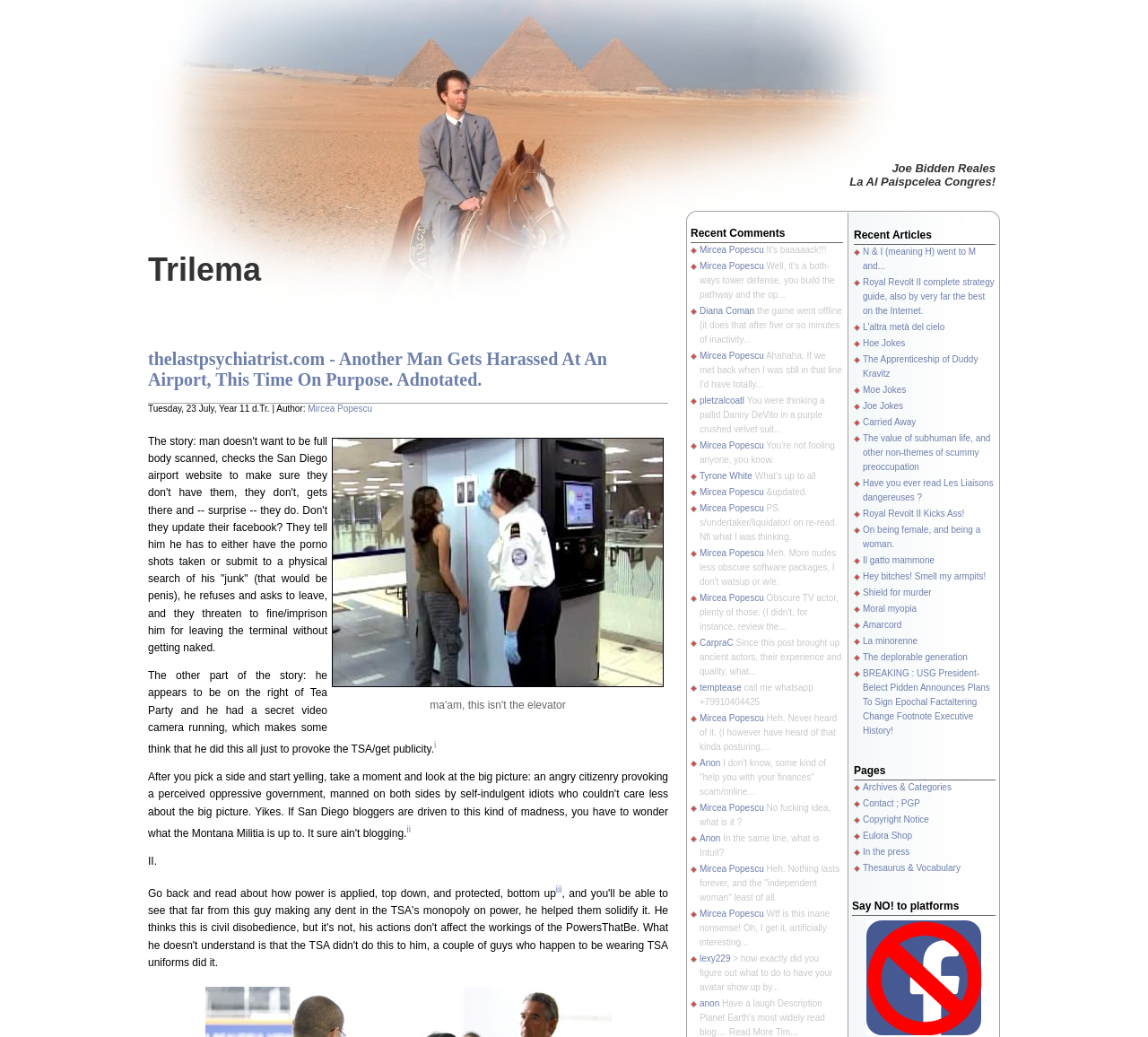Extract the bounding box of the UI element described as: "Trilema".

[0.129, 0.242, 0.227, 0.278]